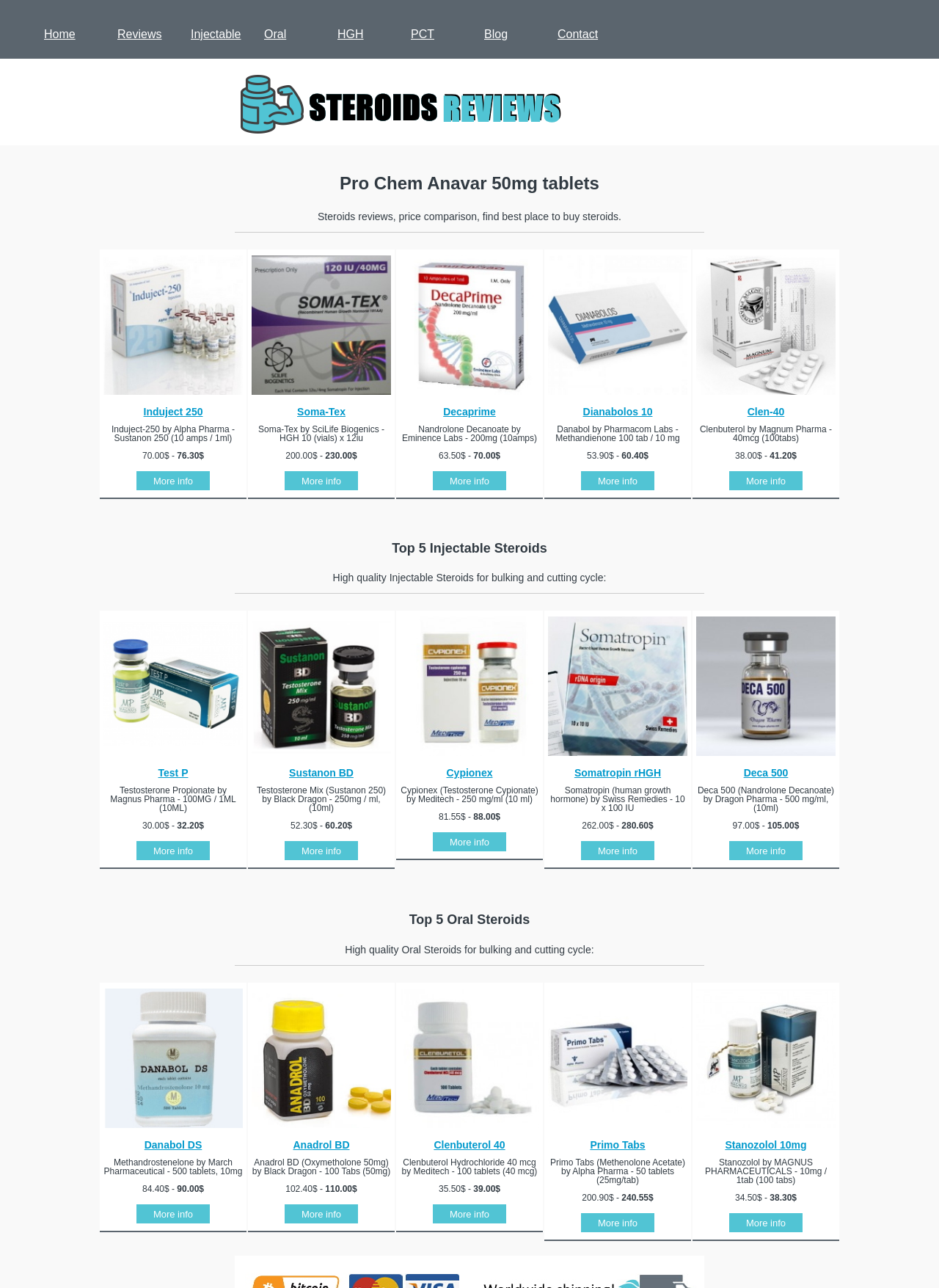Find the bounding box coordinates of the element I should click to carry out the following instruction: "Get more info about Induject 250".

[0.163, 0.369, 0.206, 0.378]